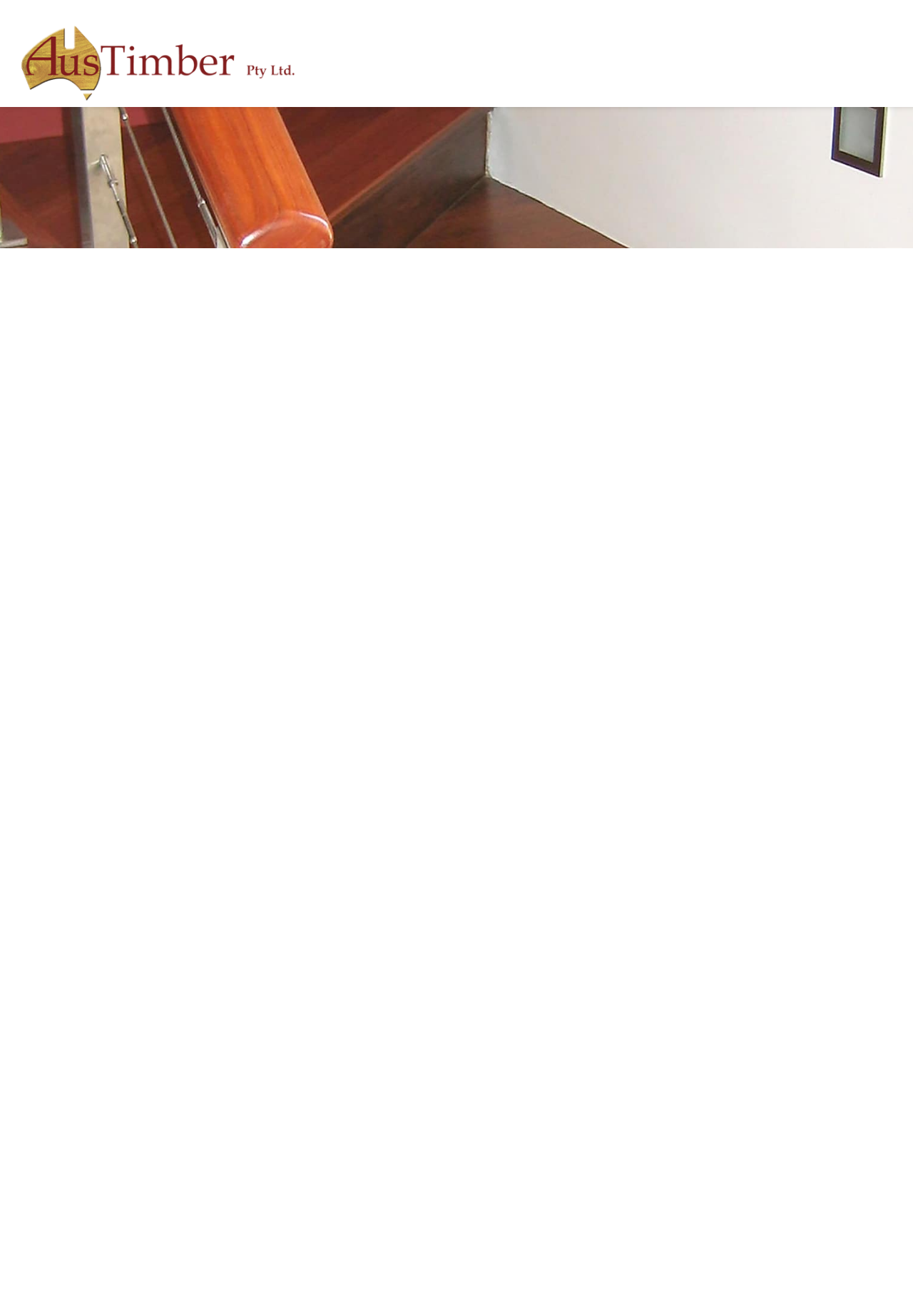Locate the bounding box coordinates of the element to click to perform the following action: 'Explore the product Red Ironbark floating stair Empire House (Melbourne)'. The coordinates should be given as four float values between 0 and 1, in the form of [left, top, right, bottom].

[0.381, 0.493, 0.553, 0.516]